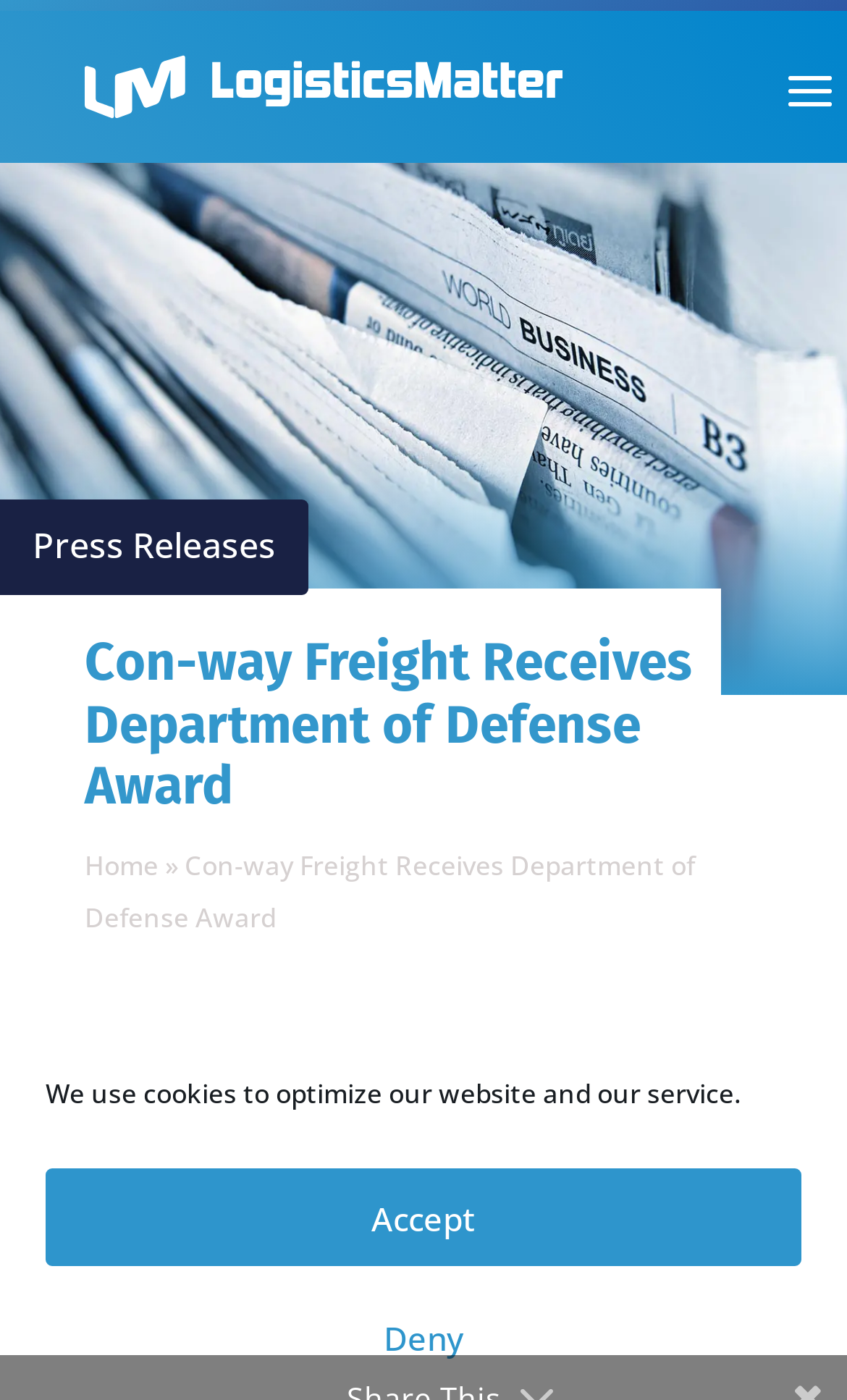What is the name of the award received by Con-way Freight? Examine the screenshot and reply using just one word or a brief phrase.

Patriotic Employer Award